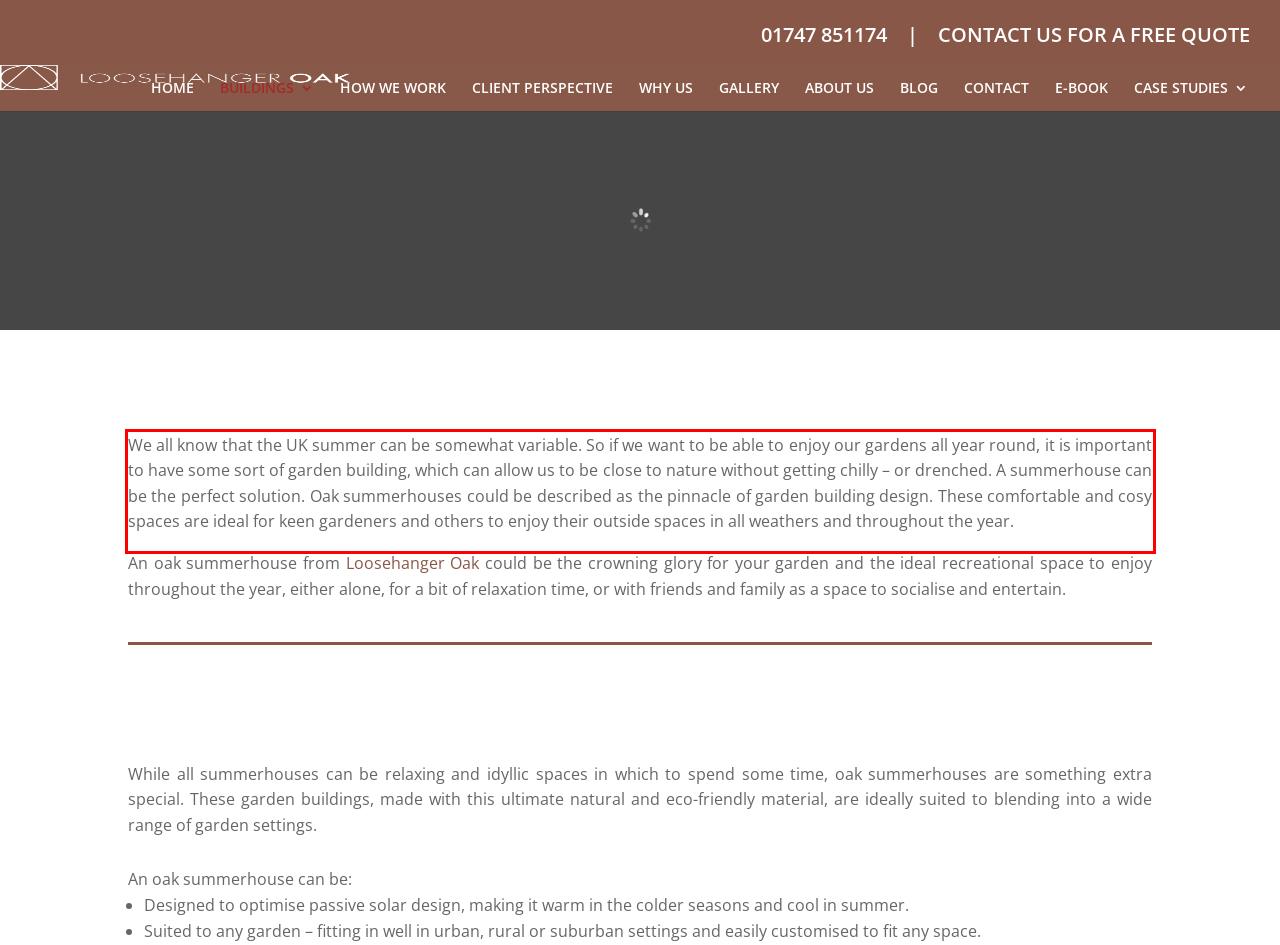Analyze the screenshot of a webpage where a red rectangle is bounding a UI element. Extract and generate the text content within this red bounding box.

We all know that the UK summer can be somewhat variable. So if we want to be able to enjoy our gardens all year round, it is important to have some sort of garden building, which can allow us to be close to nature without getting chilly – or drenched. A summerhouse can be the perfect solution. Oak summerhouses could be described as the pinnacle of garden building design. These comfortable and cosy spaces are ideal for keen gardeners and others to enjoy their outside spaces in all weathers and throughout the year.